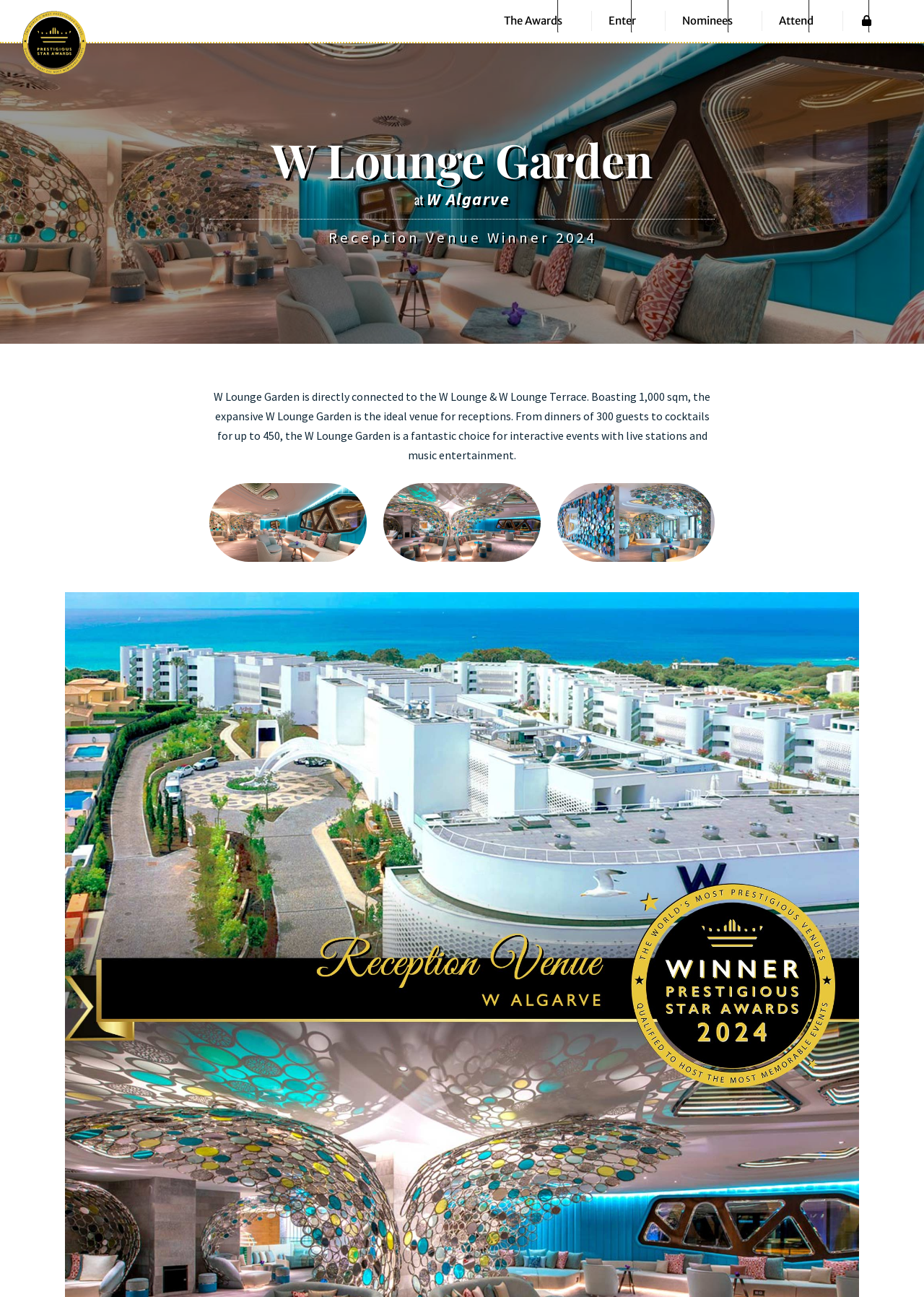Determine the bounding box coordinates of the clickable area required to perform the following instruction: "View past winners". The coordinates should be represented as four float numbers between 0 and 1: [left, top, right, bottom].

[0.491, 0.12, 0.676, 0.139]